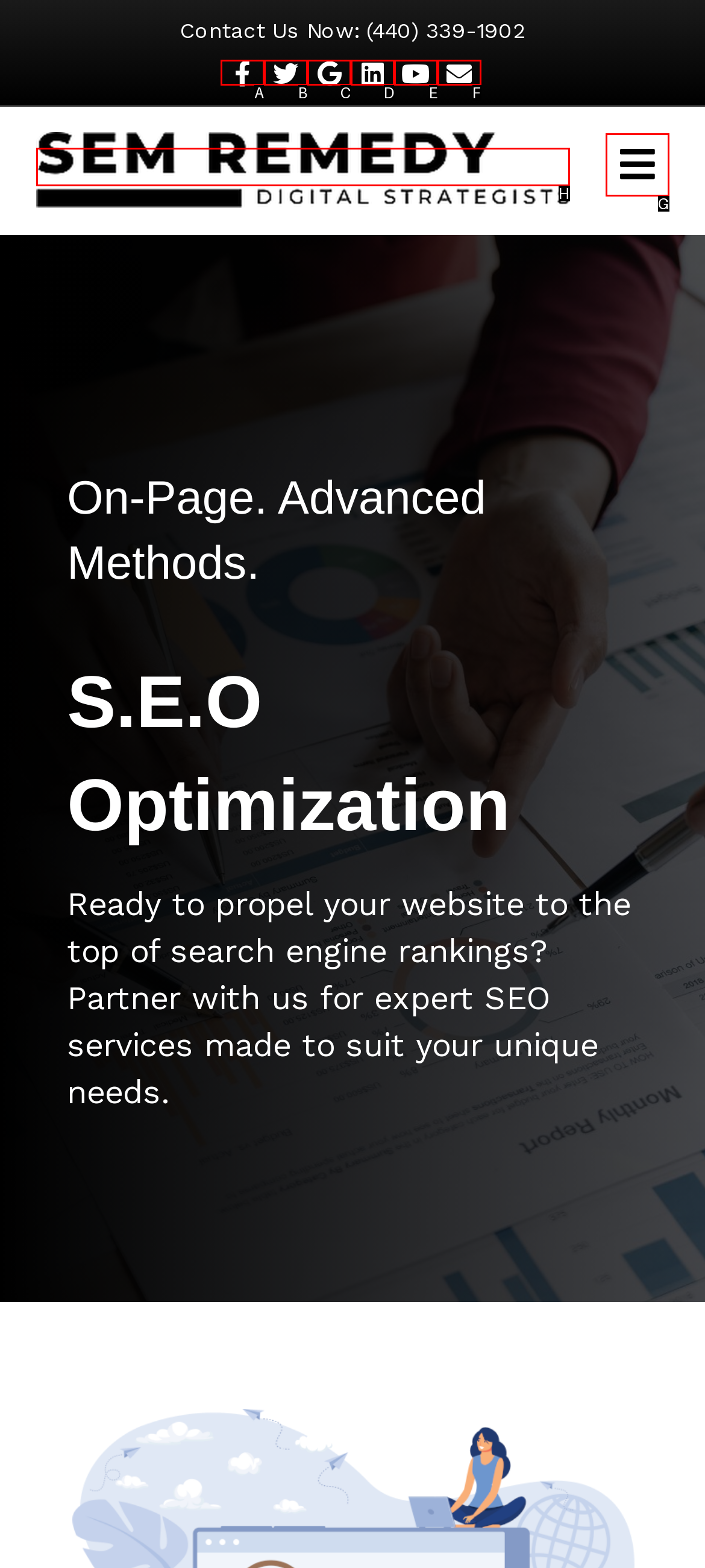Indicate which red-bounded element should be clicked to perform the task: Click the Menu button Answer with the letter of the correct option.

G